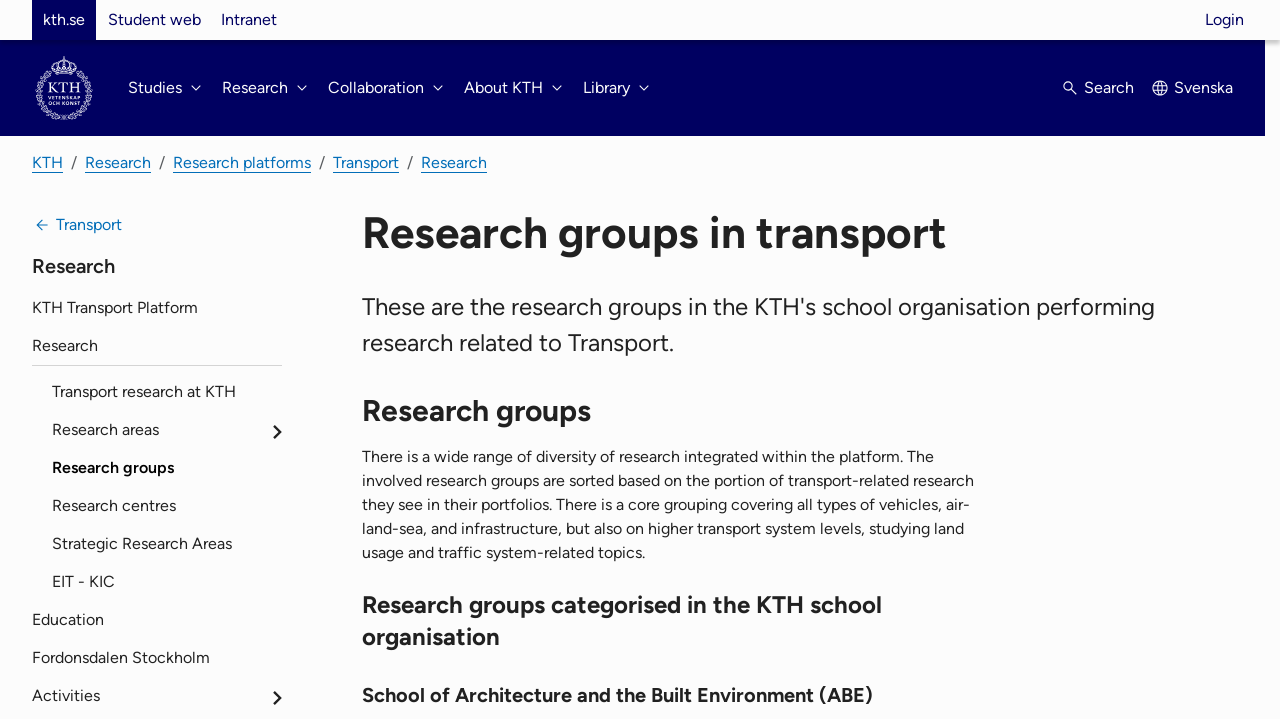What is the main research area of the groups listed?
Provide an in-depth answer to the question, covering all aspects.

The webpage lists research groups in the KTH school organisation performing research related to transport, and the research groups are categorised based on the portion of transport-related research they see in their portfolios.